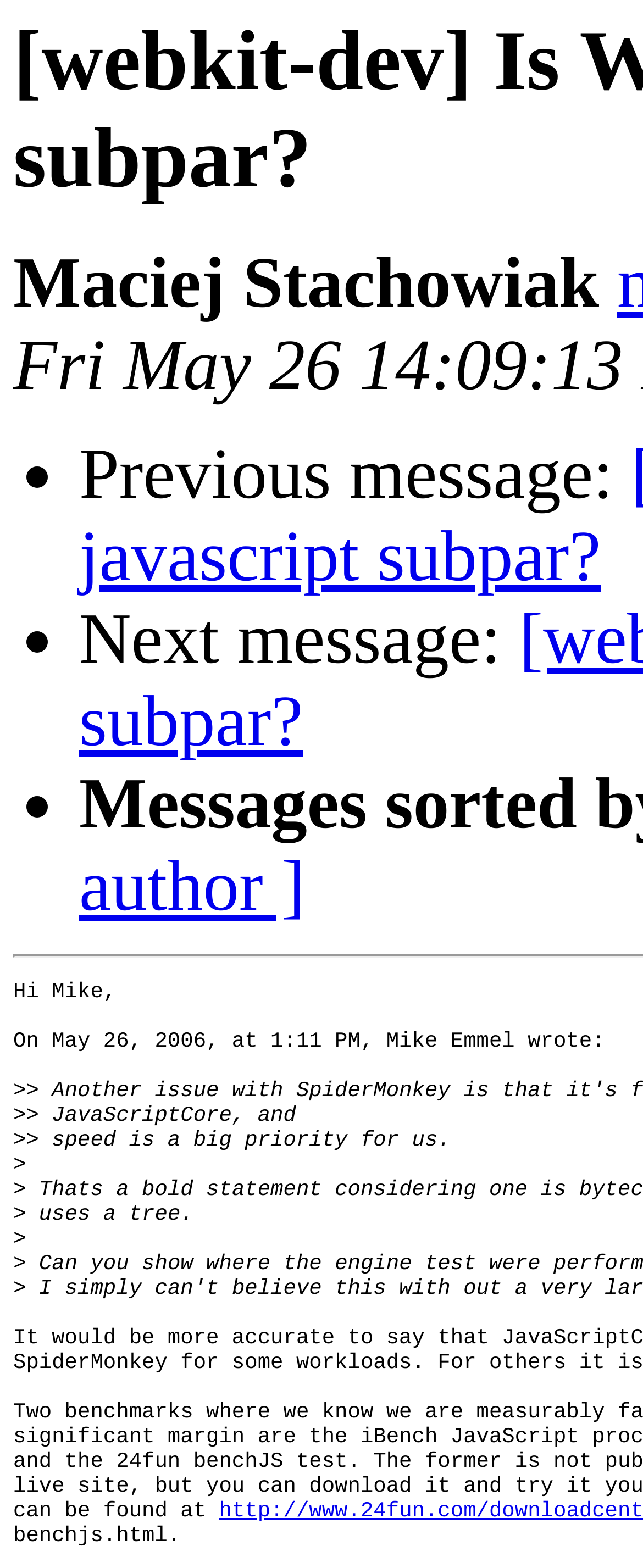What is the date mentioned in the message?
Please give a detailed answer to the question using the information shown in the image.

The date mentioned in the message is May 26, 2006, which is indicated by the sentence 'On May 26, 2006, at 1:11 PM, Mike Emmel wrote:' in the message body.